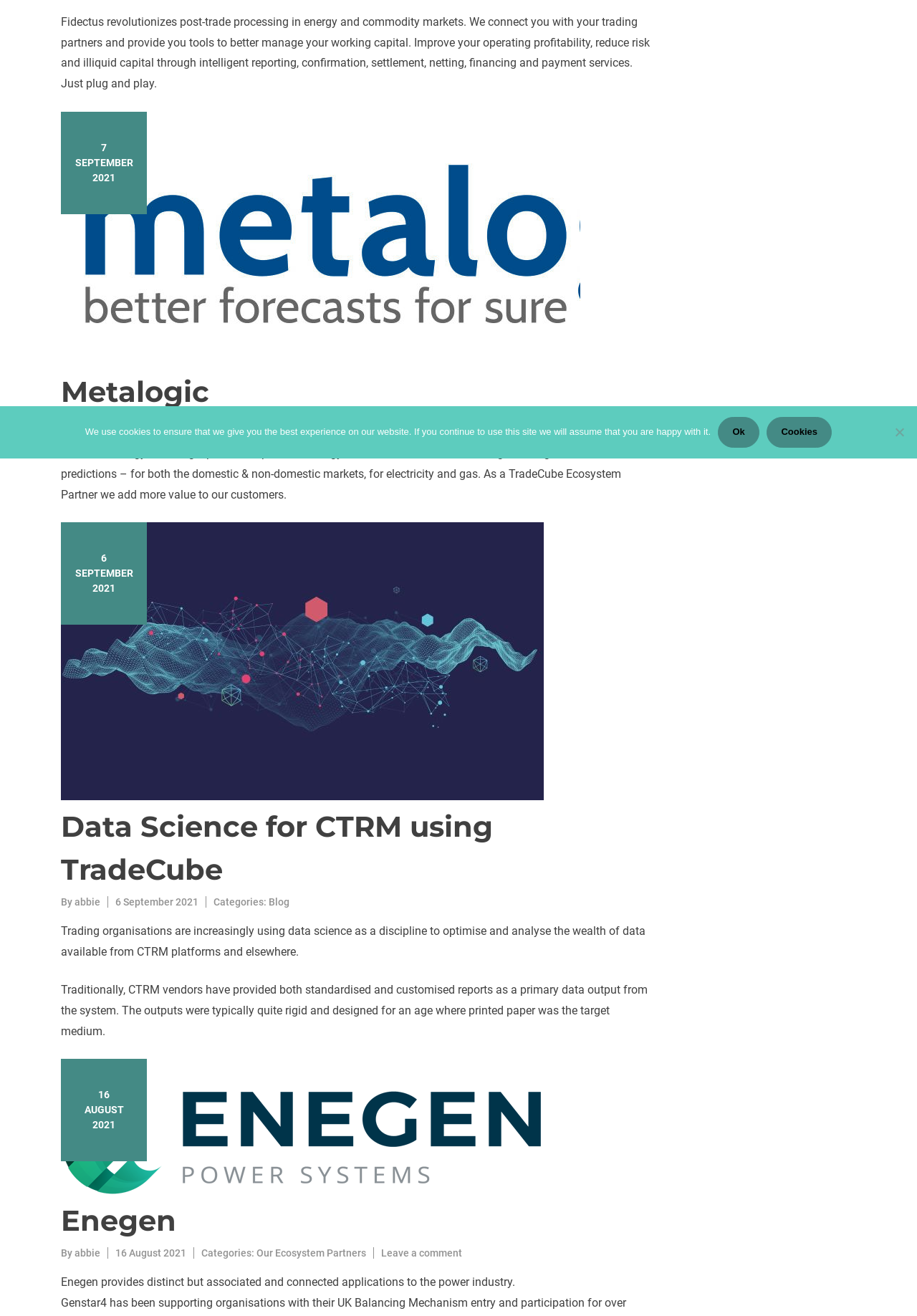Please determine the bounding box coordinates, formatted as (top-left x, top-left y, bottom-right x, bottom-right y), with all values as floating point numbers between 0 and 1. Identify the bounding box of the region described as: 16 August 20218 August 2023

[0.126, 0.948, 0.203, 0.957]